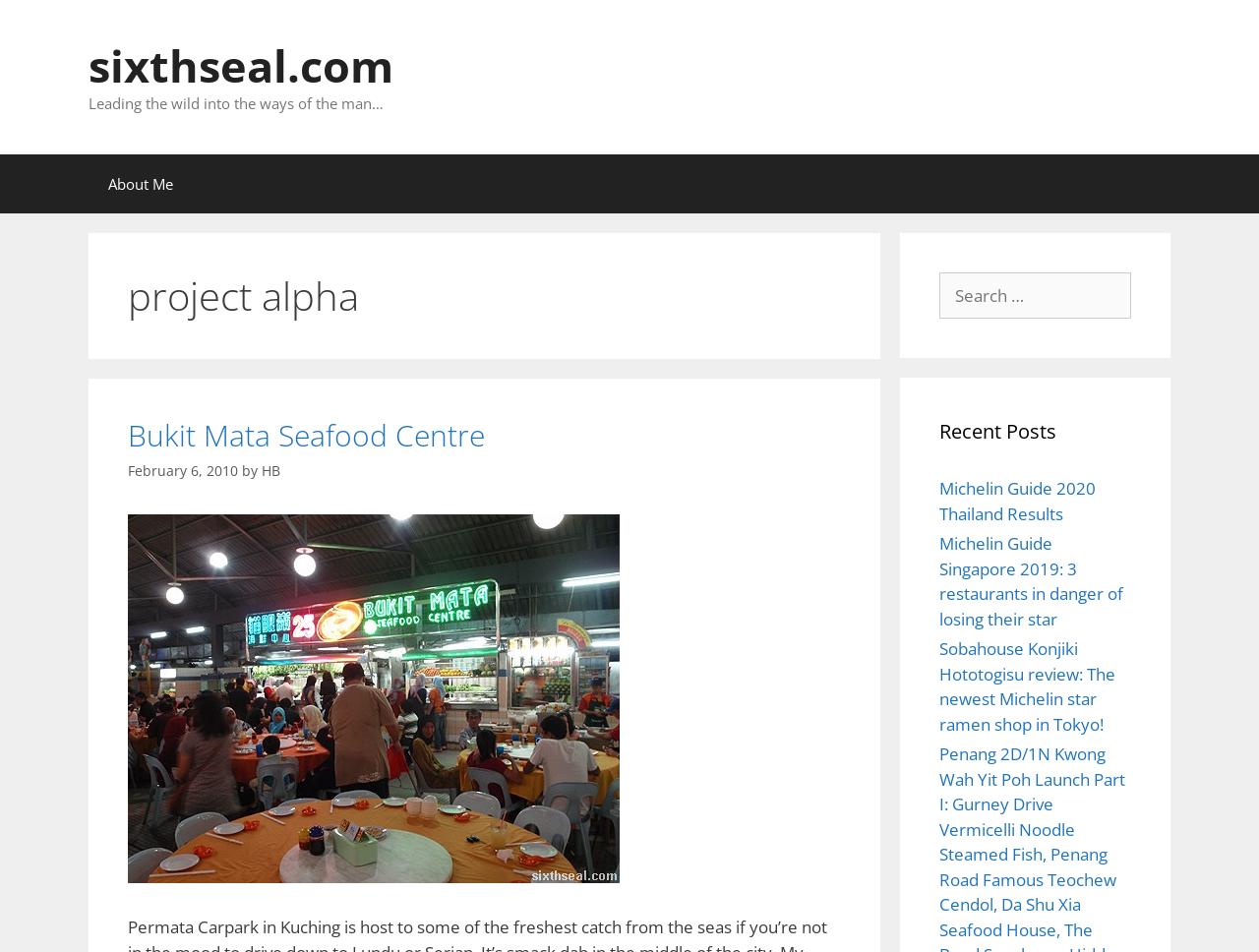Provide the bounding box coordinates of the area you need to click to execute the following instruction: "search for something".

[0.746, 0.286, 0.898, 0.335]